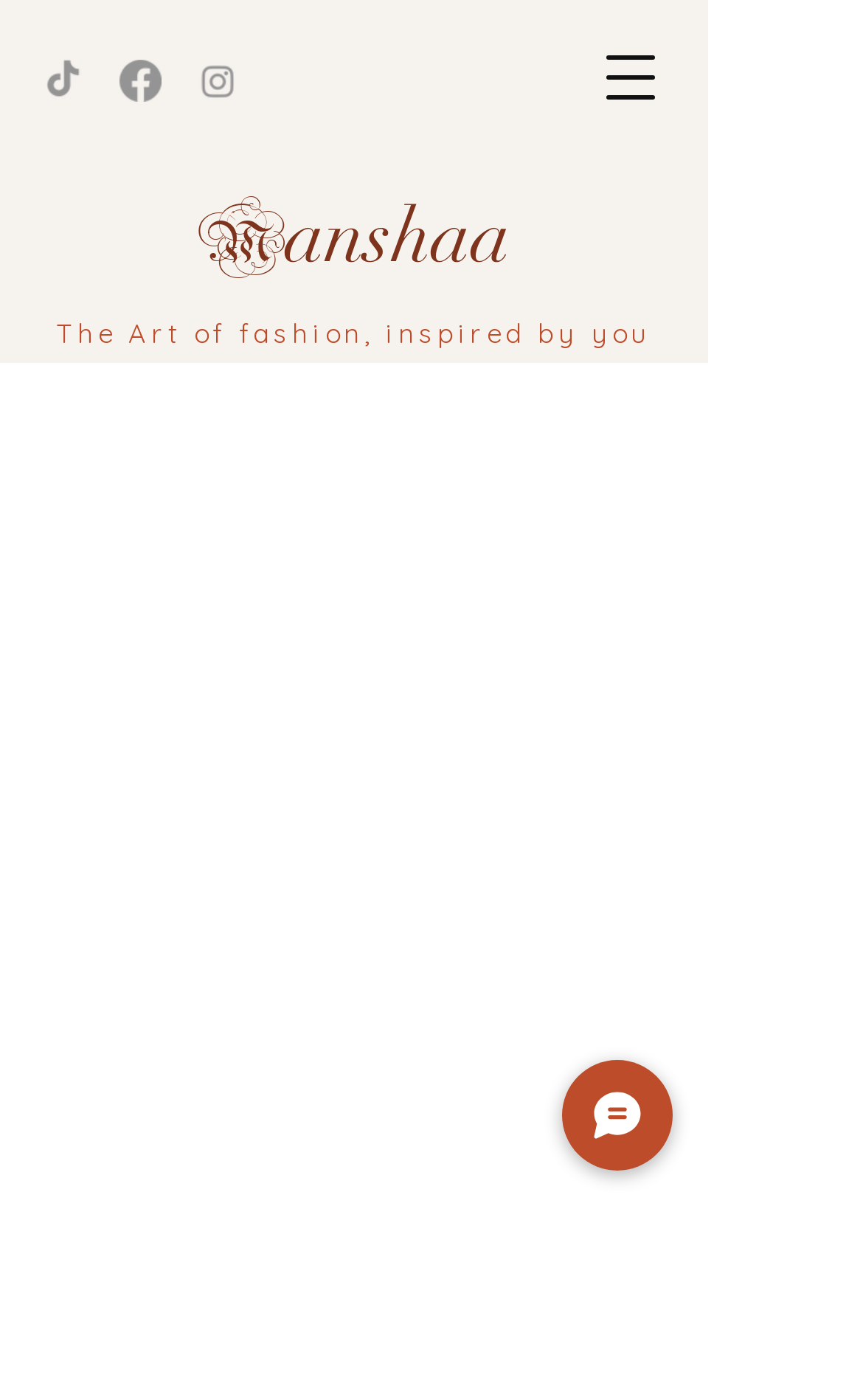Give an in-depth explanation of the webpage layout and content.

The webpage is about the Kesariya Lehenga, a traditional Indian bridal gown. At the top right corner, there is a button to open the navigation menu. Below it, there is a social bar with three links to social media platforms: TikTok, Facebook, and Instagram, each accompanied by its respective icon. 

On the top left side, there are two links: 'M' and 'Manshaa'. 

The main content of the webpage is headed by a title "The Art of fashion, inspired by you", which is located near the top center of the page. 

At the bottom right corner, there is a chat button with an icon. 

The webpage has a classic and traditional design, which is reflected in the description of the Kesariya Lehenga as capturing the essence of cultural heritage with its classic design and traditional craftsmanship.